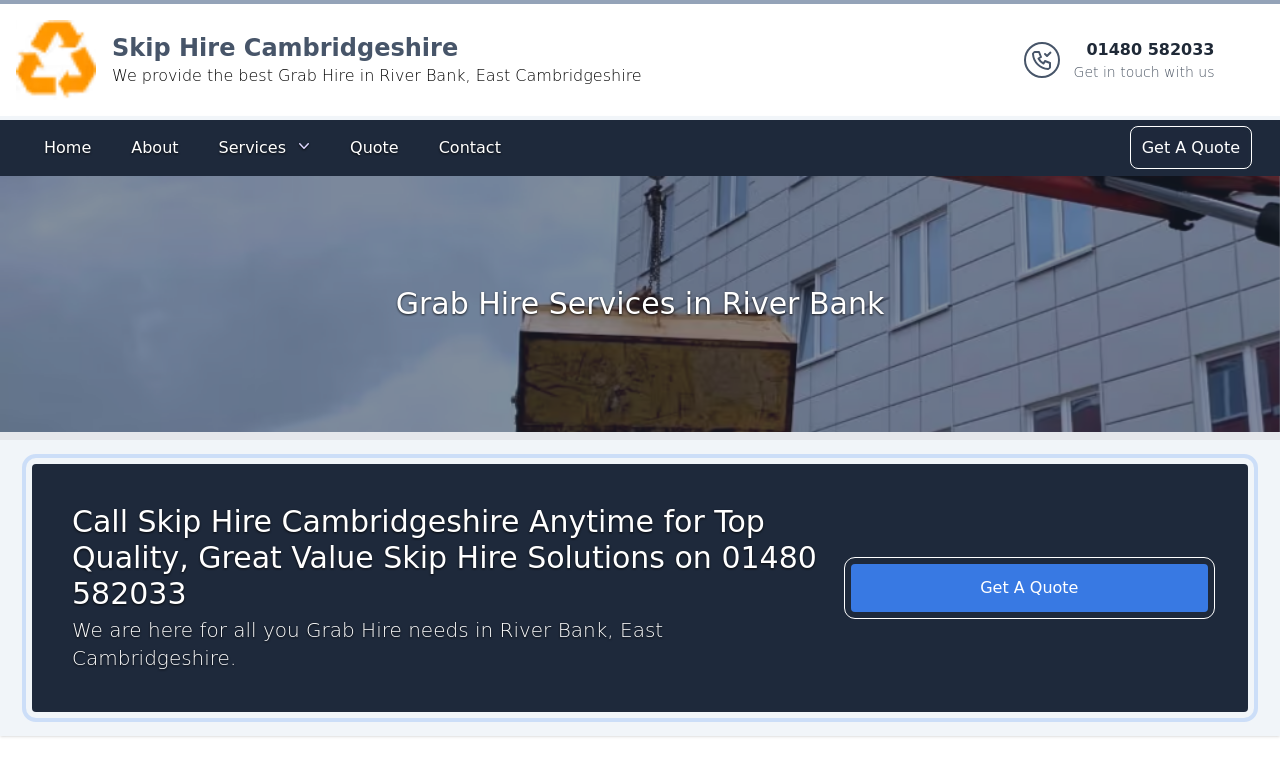Please determine the bounding box coordinates of the element to click in order to execute the following instruction: "Navigate to the services page". The coordinates should be four float numbers between 0 and 1, specified as [left, top, right, bottom].

[0.161, 0.168, 0.252, 0.22]